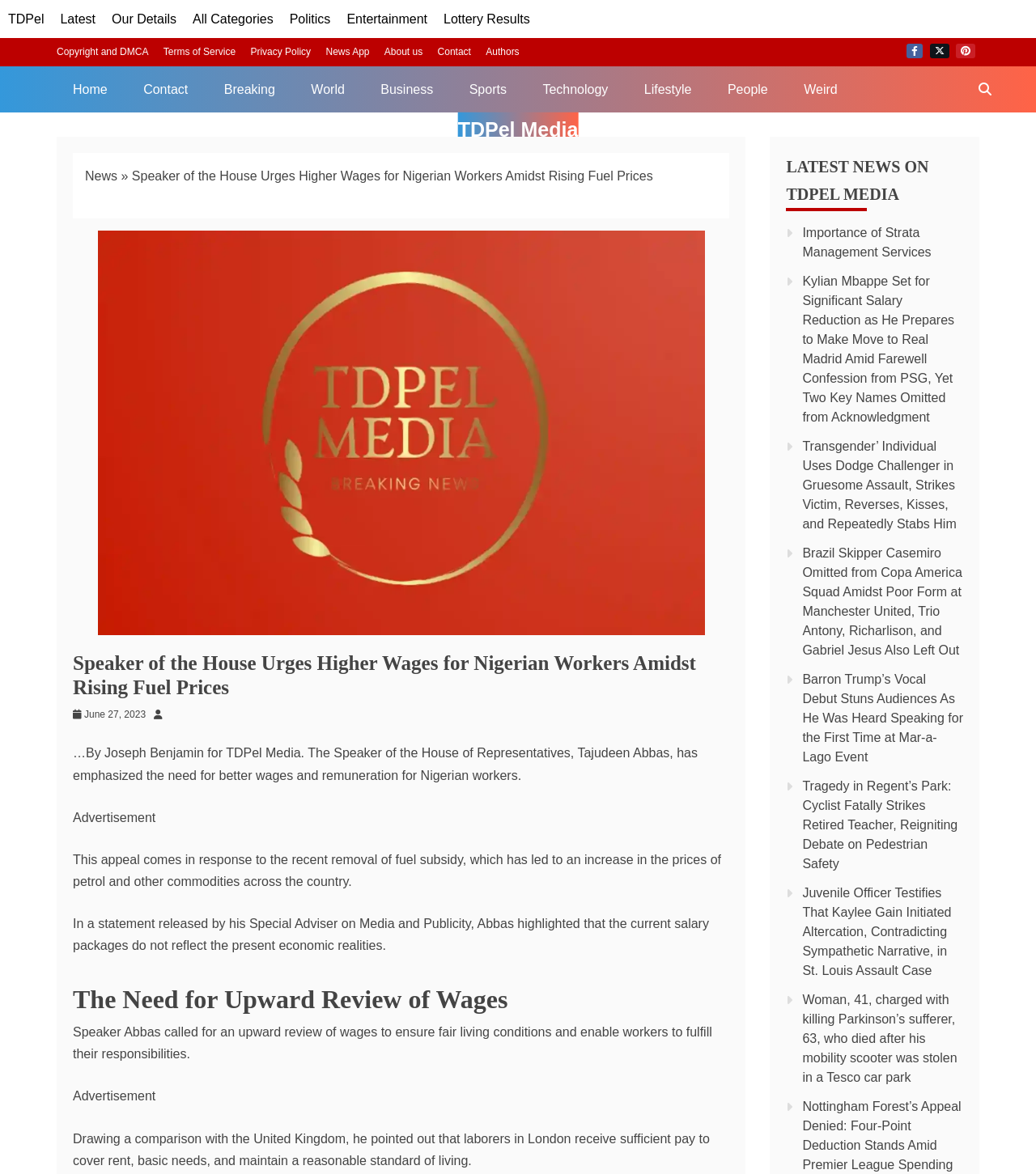Determine the bounding box coordinates for the area that should be clicked to carry out the following instruction: "Visit the 'About us' page".

[0.371, 0.039, 0.408, 0.049]